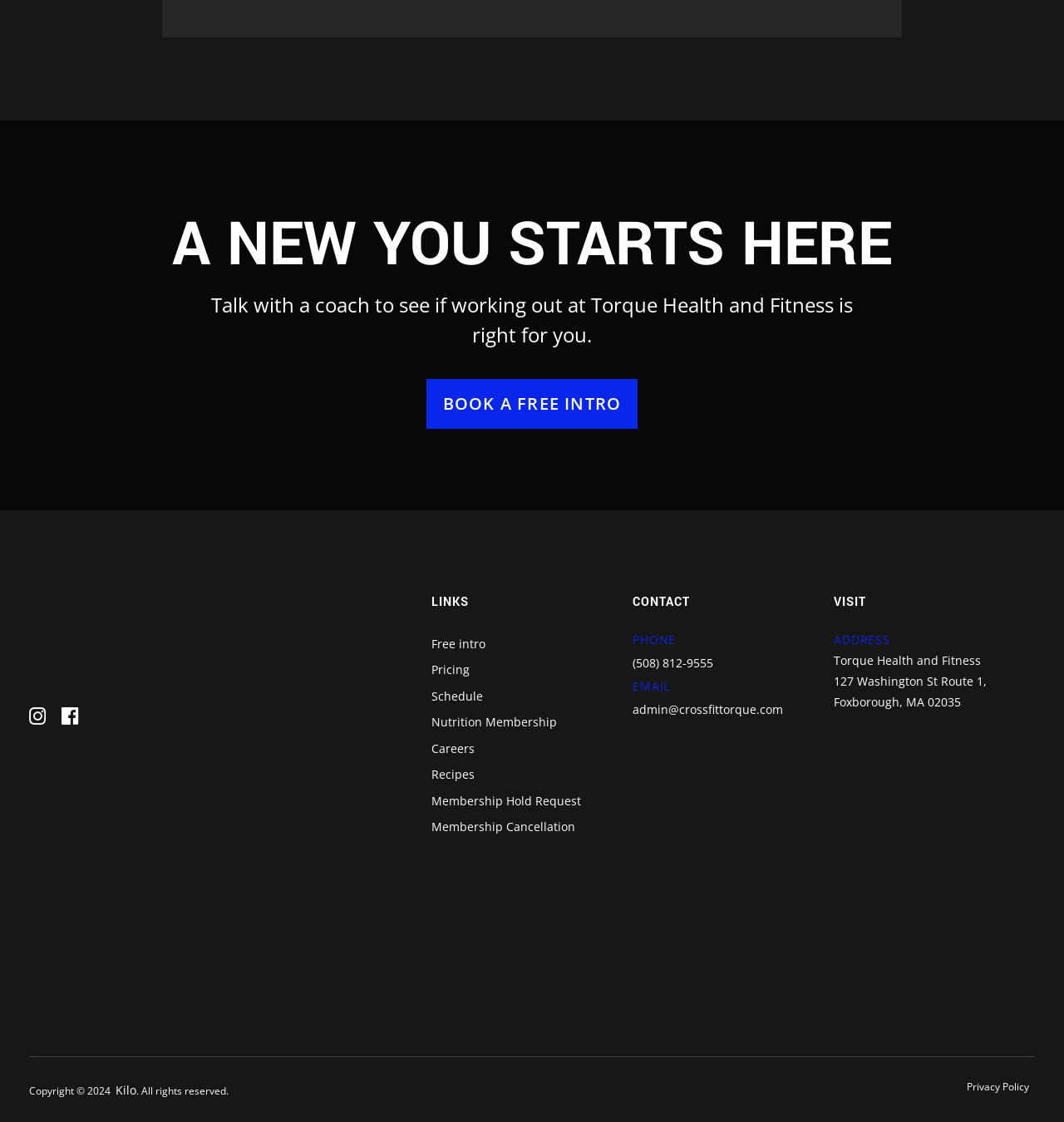Could you determine the bounding box coordinates of the clickable element to complete the instruction: "Book a free intro"? Provide the coordinates as four float numbers between 0 and 1, i.e., [left, top, right, bottom].

[0.416, 0.35, 0.584, 0.37]